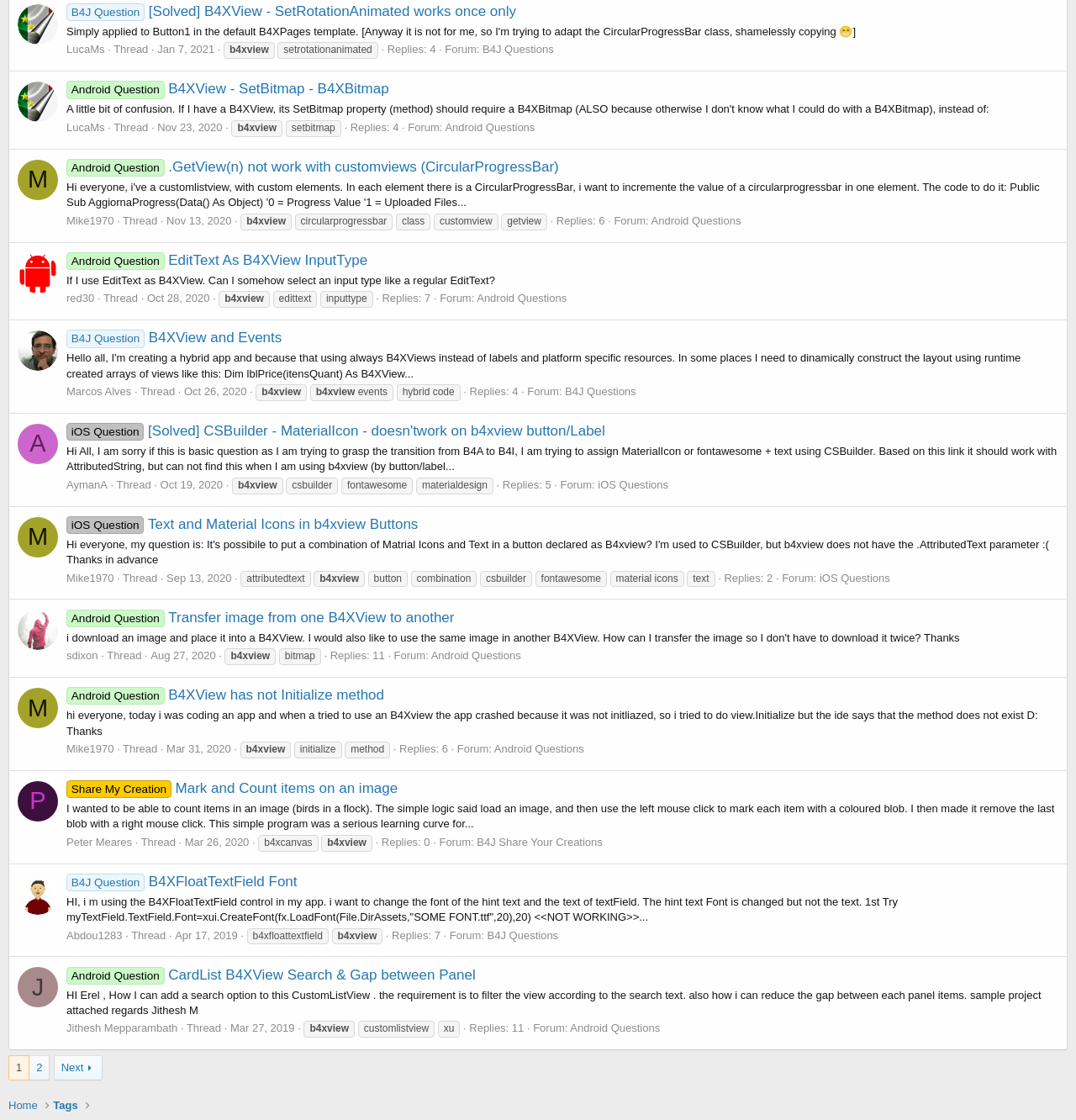Using floating point numbers between 0 and 1, provide the bounding box coordinates in the format (top-left x, top-left y, bottom-right x, bottom-right y). Locate the UI element described here: 2

[0.028, 0.943, 0.046, 0.964]